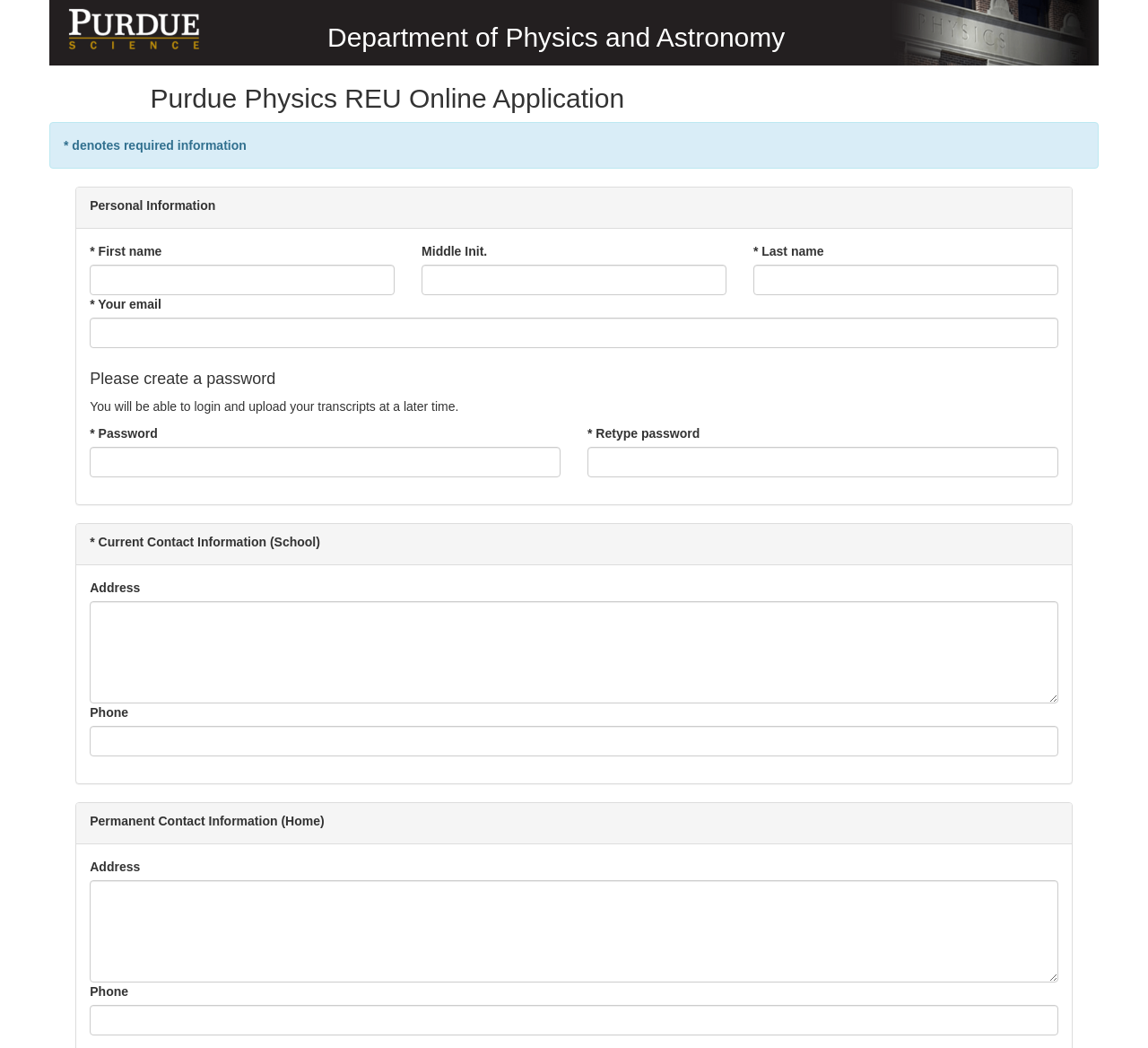What is the purpose of this webpage?
Please look at the screenshot and answer using one word or phrase.

Online application